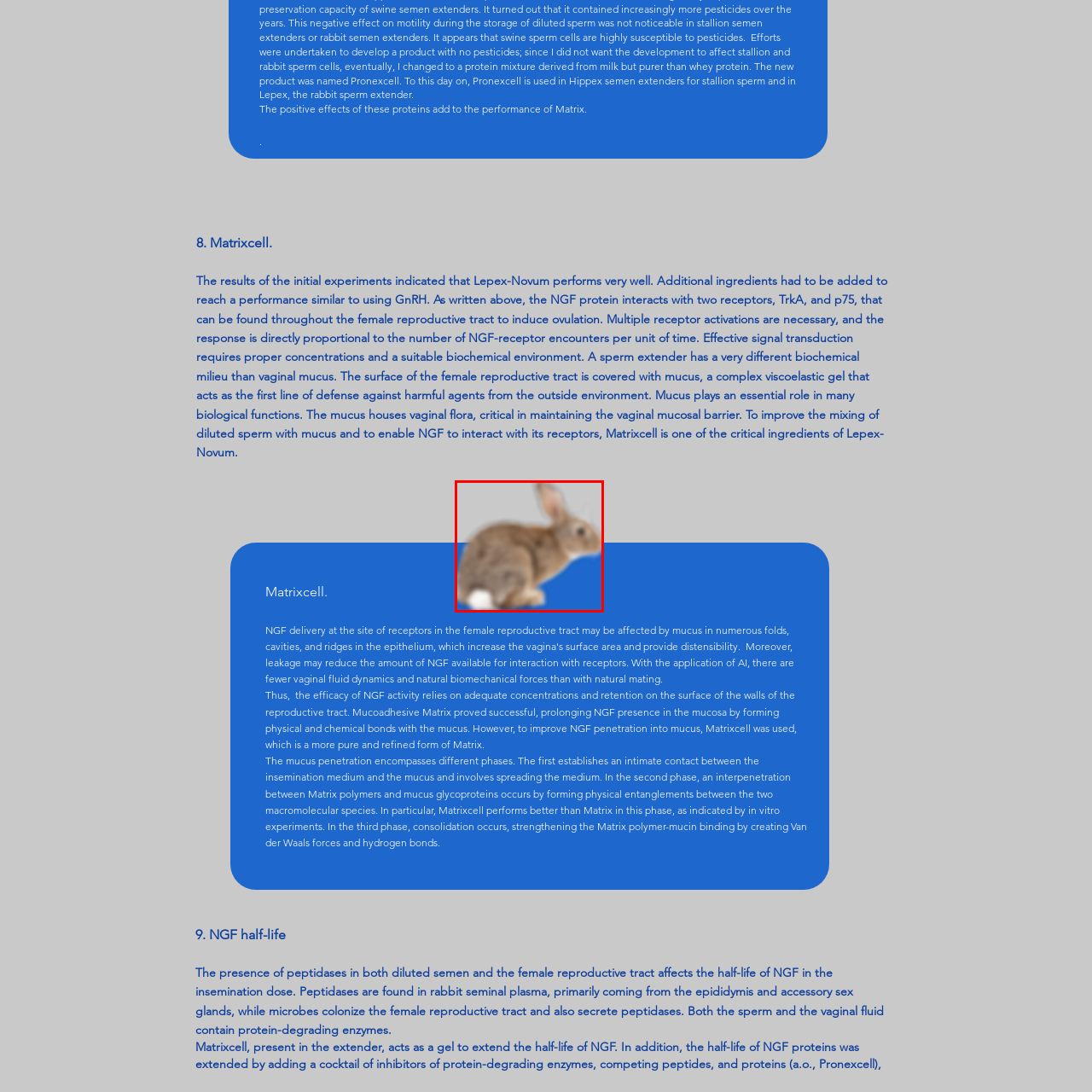What is one possible context for discussing the image?
Focus on the image inside the red bounding box and offer a thorough and detailed answer to the question.

The caption suggests that the image may be used in discussions relating to biological studies, specifically in contexts such as reproductive health and the effects of various substances on animal physiology.